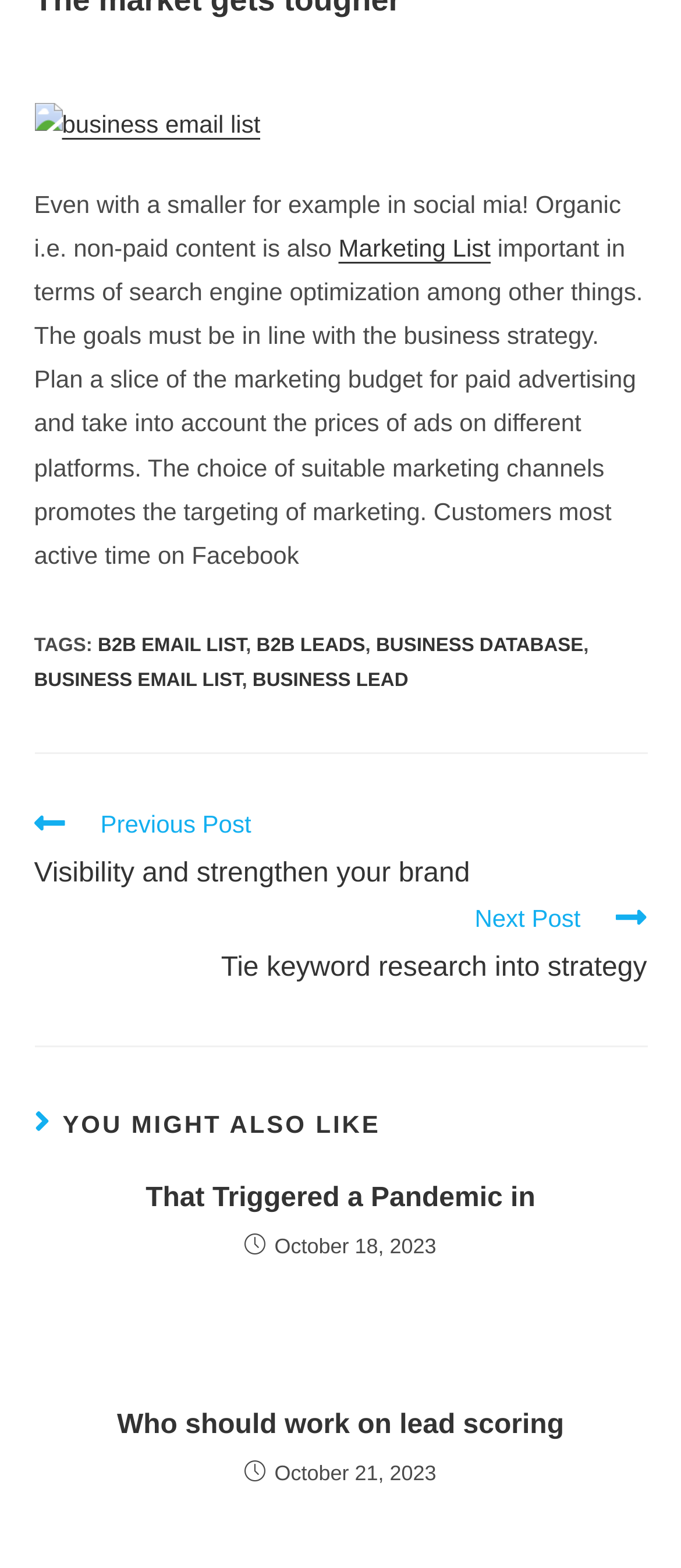How many navigation links are available?
Utilize the information in the image to give a detailed answer to the question.

The webpage has a navigation section with three links: 'Read more articles', 'Previous Post Visibility and strengthen your brand', and 'Next Post Tie keyword research into strategy'. These links are used for navigation purposes.